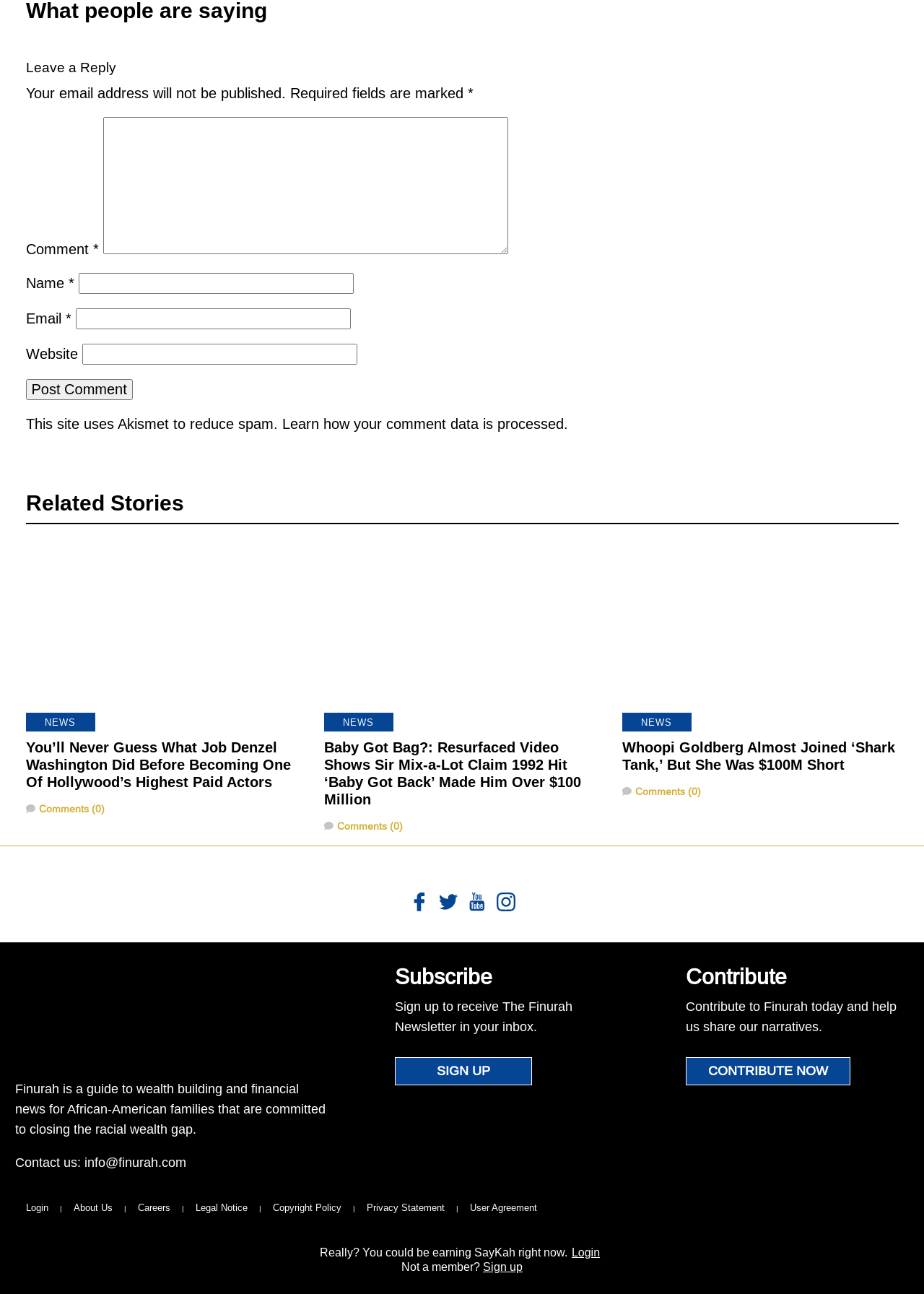Pinpoint the bounding box coordinates of the area that must be clicked to complete this instruction: "Contribute to Finurah".

[0.742, 0.817, 0.92, 0.839]